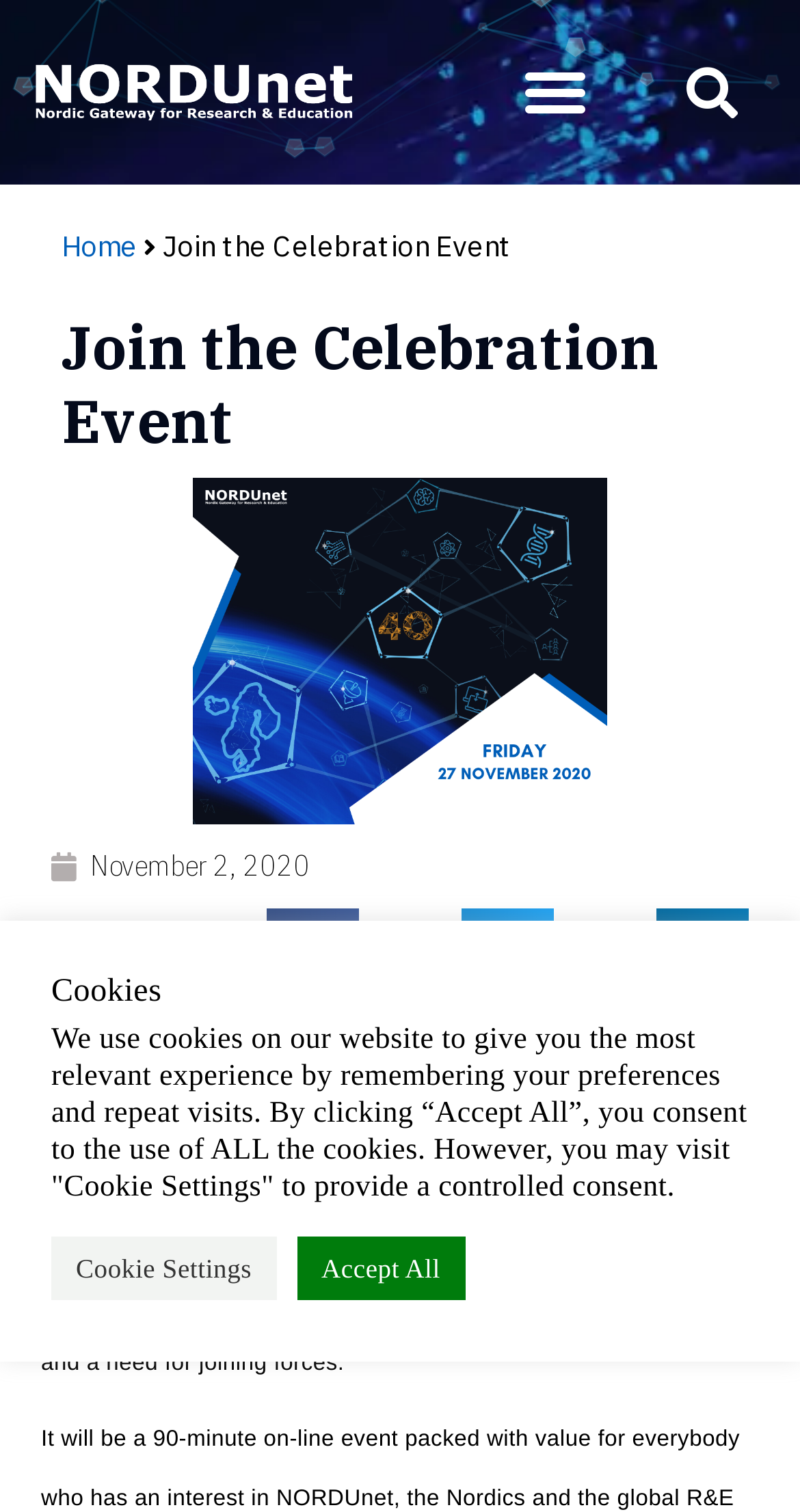Provide a thorough description of this webpage.

The webpage is an event invitation page for NORDUnet's 40th anniversary celebration. At the top left corner, there is a NORDUnet logo, which is an image linked to the NORDUnet website. Next to the logo, there is a menu toggle button. On the top right corner, there is a search button.

Below the logo, there is a heading that reads "Join the Celebration Event" in a large font size. Underneath the heading, there is a brief description of the event, which takes place on Friday, 27 November, 2020, at 10:00 am – 11.30 am CET.

On the right side of the page, there is a Facebook post with an image, which is likely a promotional post for the event. Below the Facebook post, there are three social media sharing buttons: Share on Facebook, Share on Twitter, and Share on LinkedIn.

Further down the page, there is a section that provides more information about NORDUnet's history, stating that it was born 40 years ago from a collaborative Nordic spirit and a need for joining forces.

At the bottom of the page, there is a section about cookies, which explains how the website uses cookies to provide a better user experience. There are two buttons: "Cookie Settings" and "Accept All", which allow users to manage their cookie preferences.

Overall, the webpage is an invitation to NORDUnet's 40th anniversary celebration, providing details about the event and some background information about the organization.